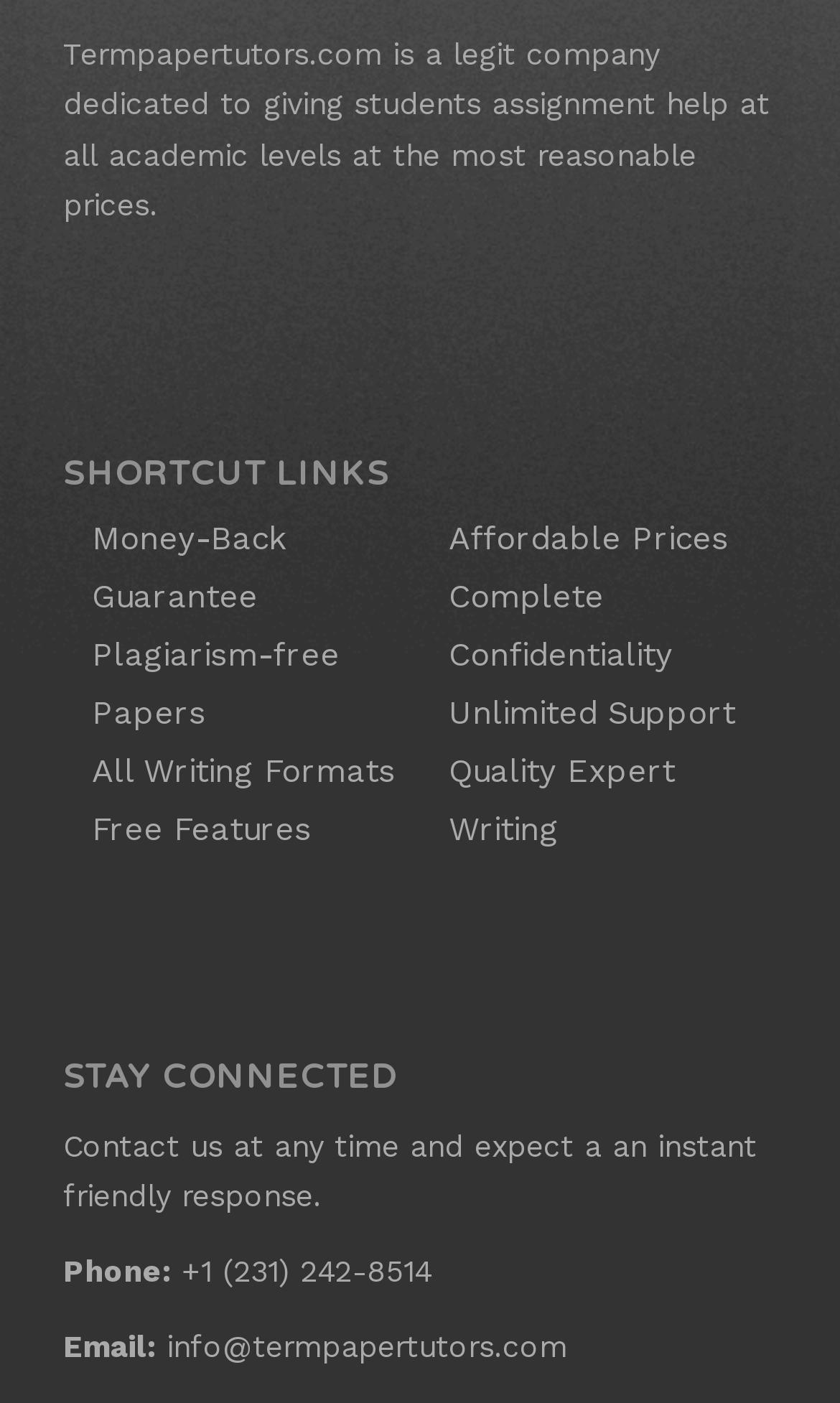Give the bounding box coordinates for the element described by: "Unlimited Support".

[0.534, 0.494, 0.875, 0.521]